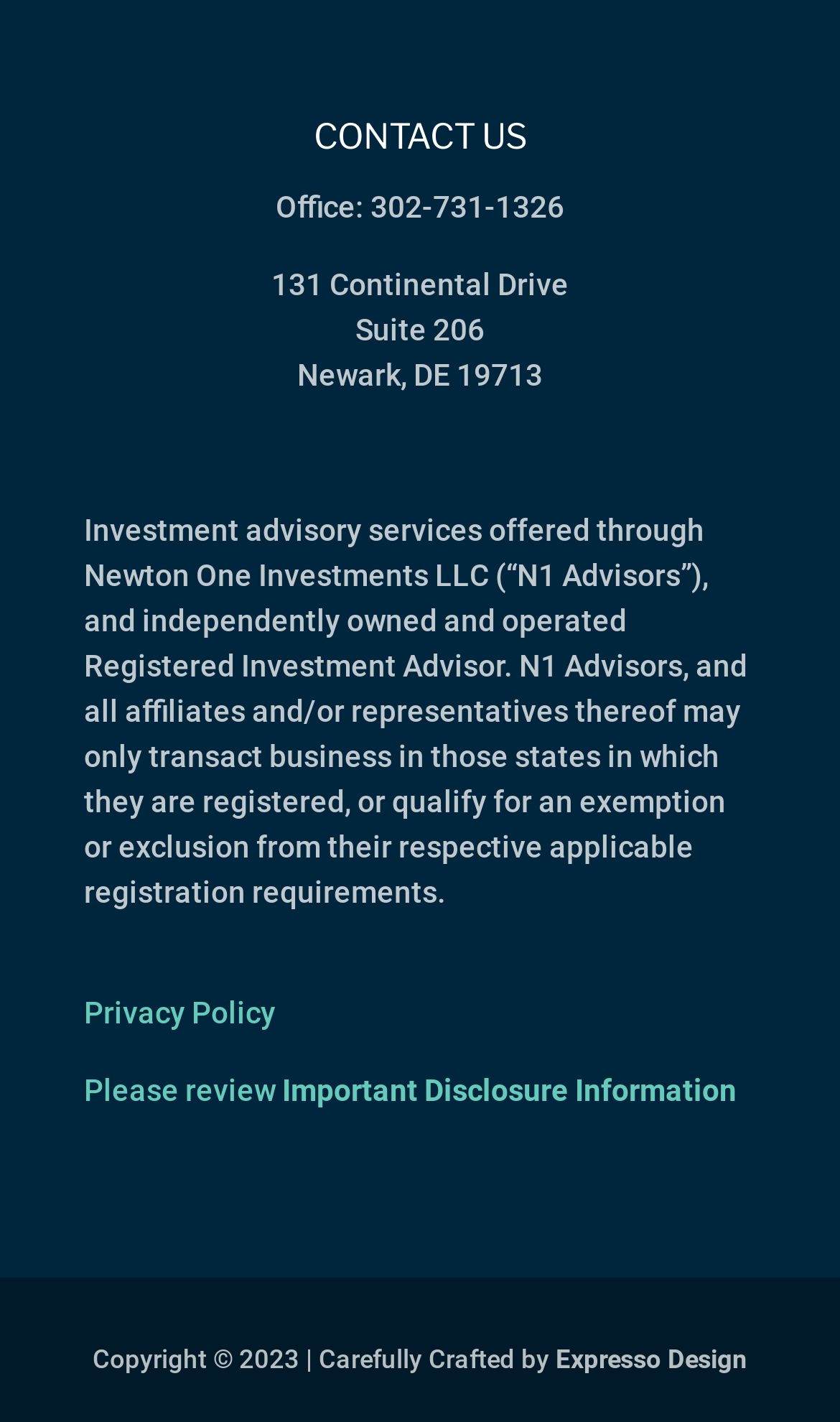What is the office phone number?
Utilize the image to construct a detailed and well-explained answer.

The office phone number can be found in the 'CONTACT US' section, which is a heading element. Below this heading, there is a StaticText element that contains the phone number 'Office: 302-731-1326'.